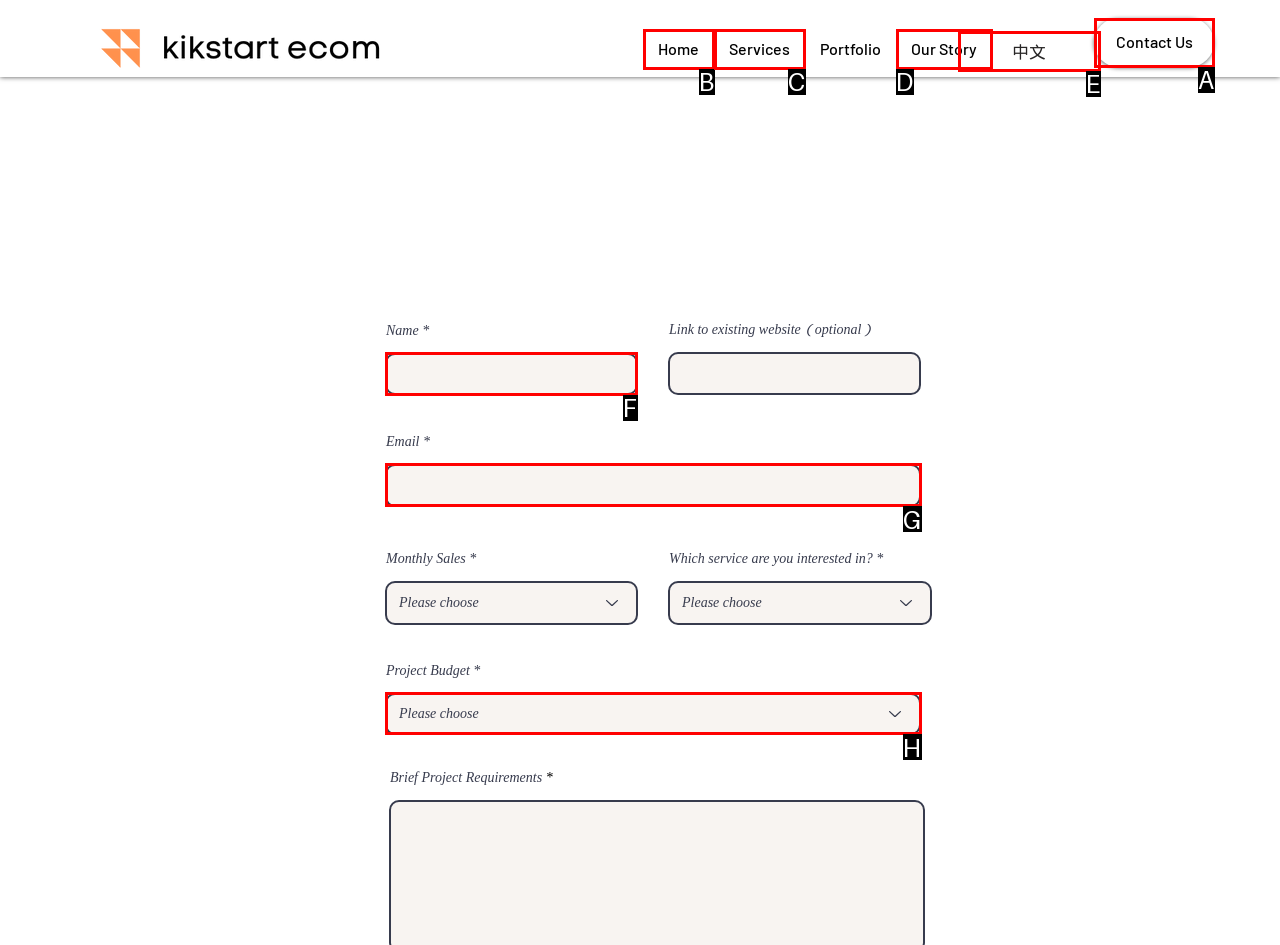Identify which lettered option to click to carry out the task: Fill in the Name field. Provide the letter as your answer.

F